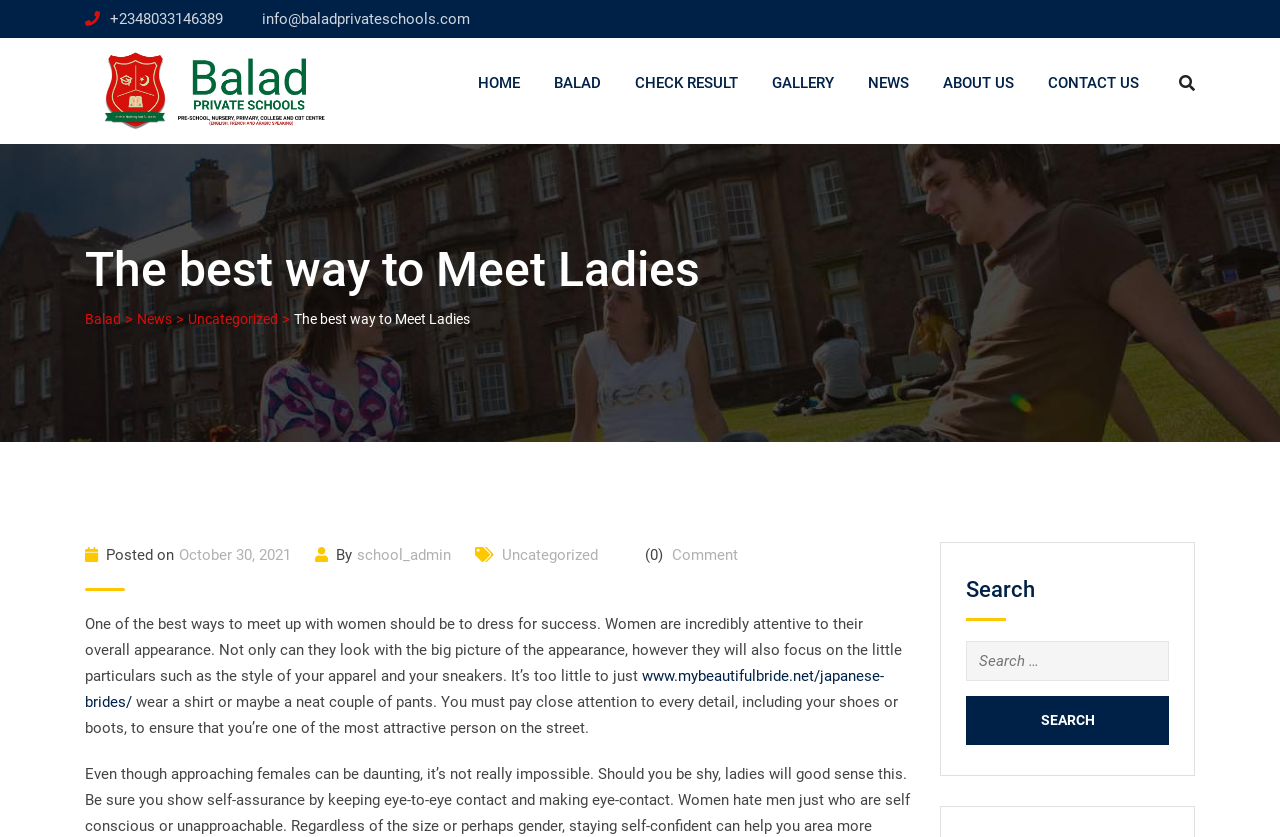Identify the bounding box coordinates of the section to be clicked to complete the task described by the following instruction: "Click the phone number link". The coordinates should be four float numbers between 0 and 1, formatted as [left, top, right, bottom].

[0.086, 0.012, 0.174, 0.033]